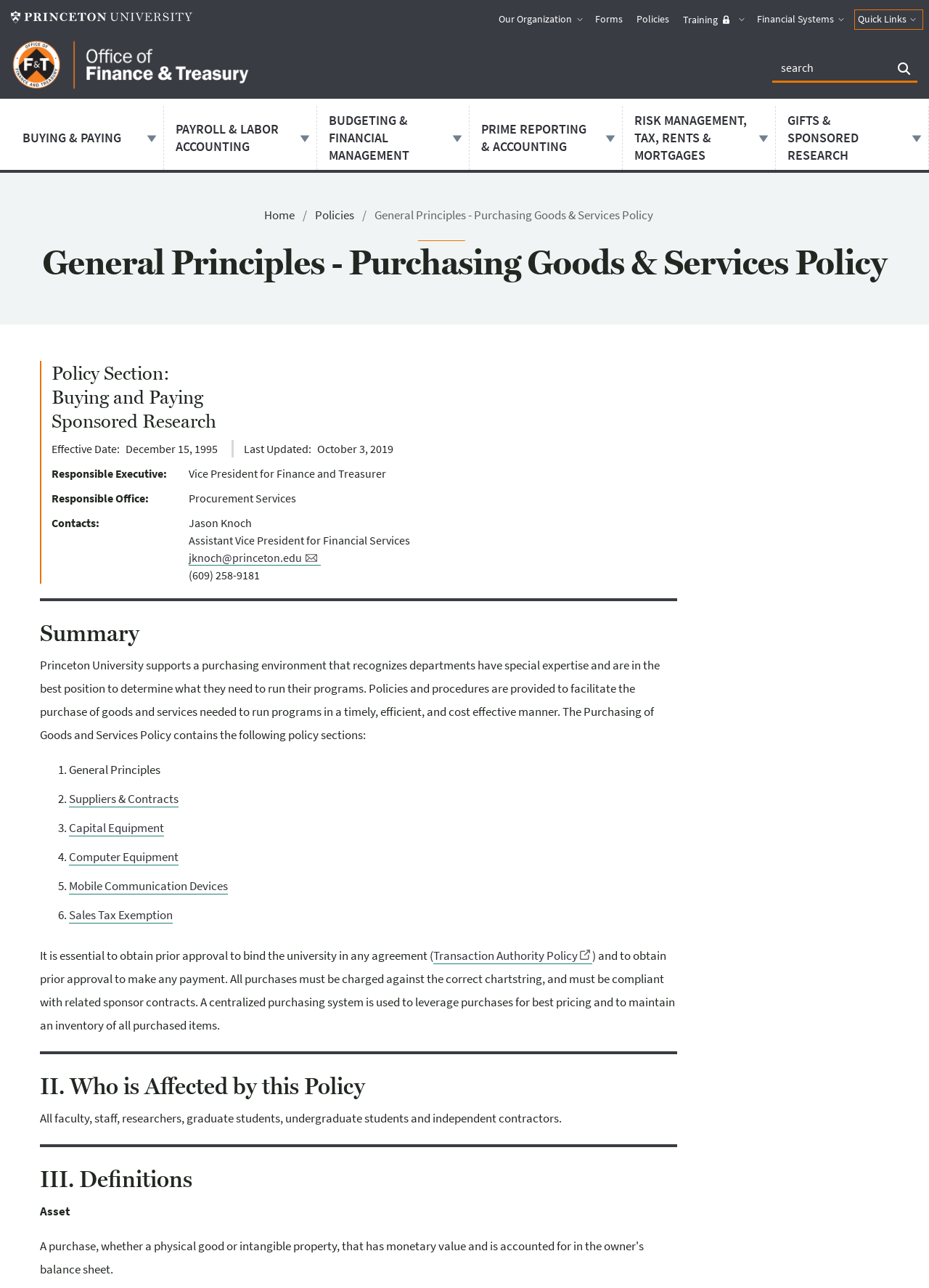Please identify the bounding box coordinates of the clickable element to fulfill the following instruction: "Click the 'Princeton University' link". The coordinates should be four float numbers between 0 and 1, i.e., [left, top, right, bottom].

[0.012, 0.008, 0.207, 0.018]